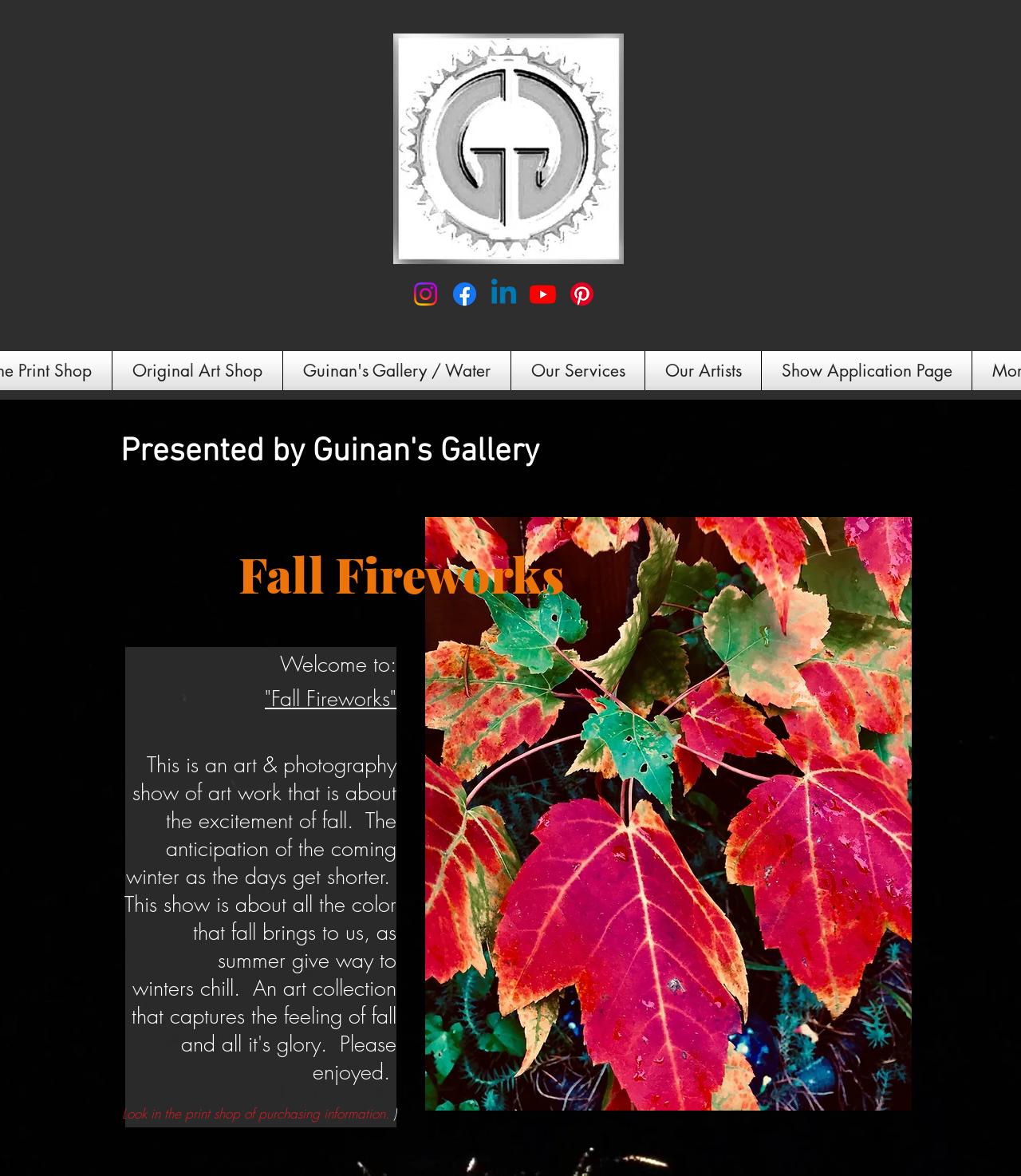Identify the bounding box coordinates of the part that should be clicked to carry out this instruction: "Learn about our services".

[0.501, 0.299, 0.631, 0.332]